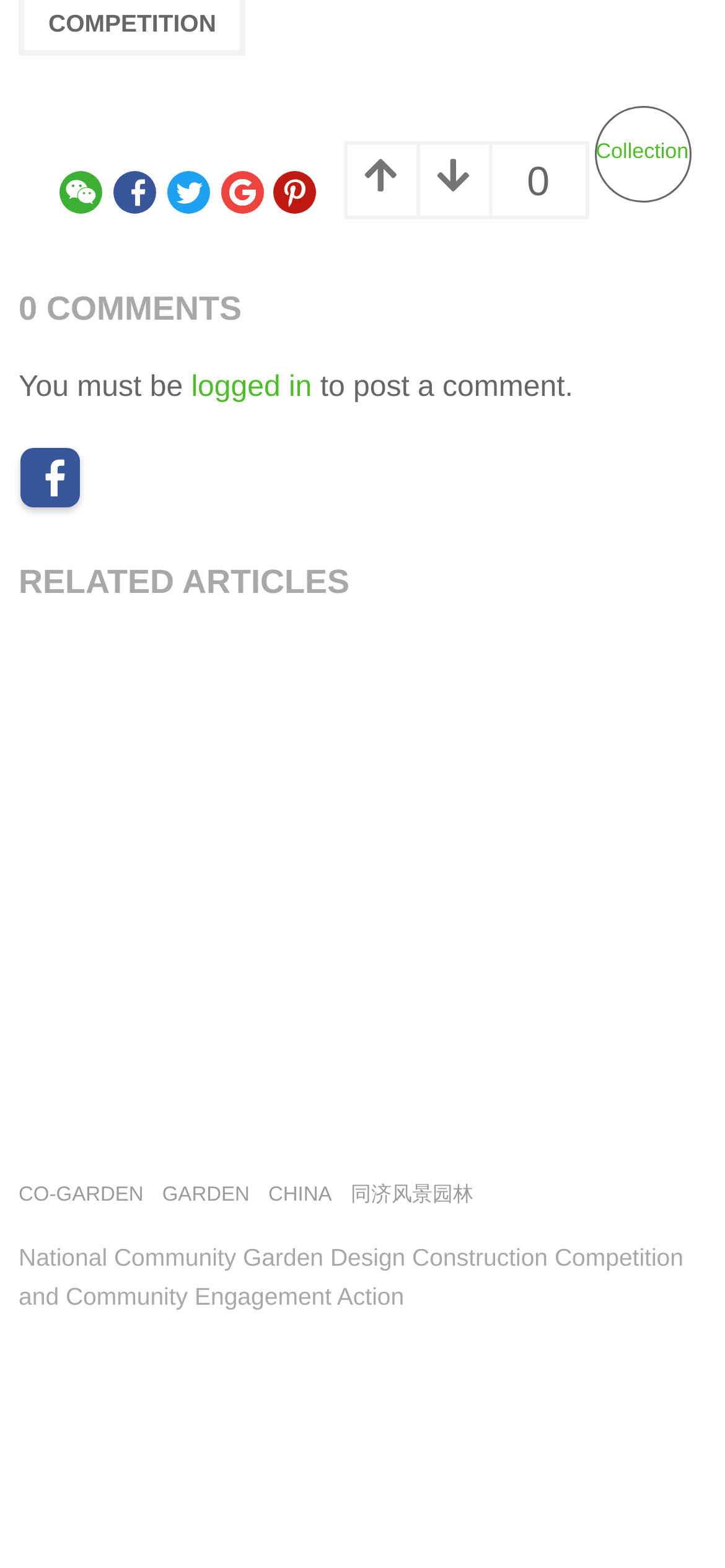Are there any social media sharing options available?
Using the details shown in the screenshot, provide a comprehensive answer to the question.

I found several generic elements with text 'Share with WeChat', 'Share with Facebook', 'Share with Twitter', and 'Share with Google' which indicate that users can share the article on these social media platforms.